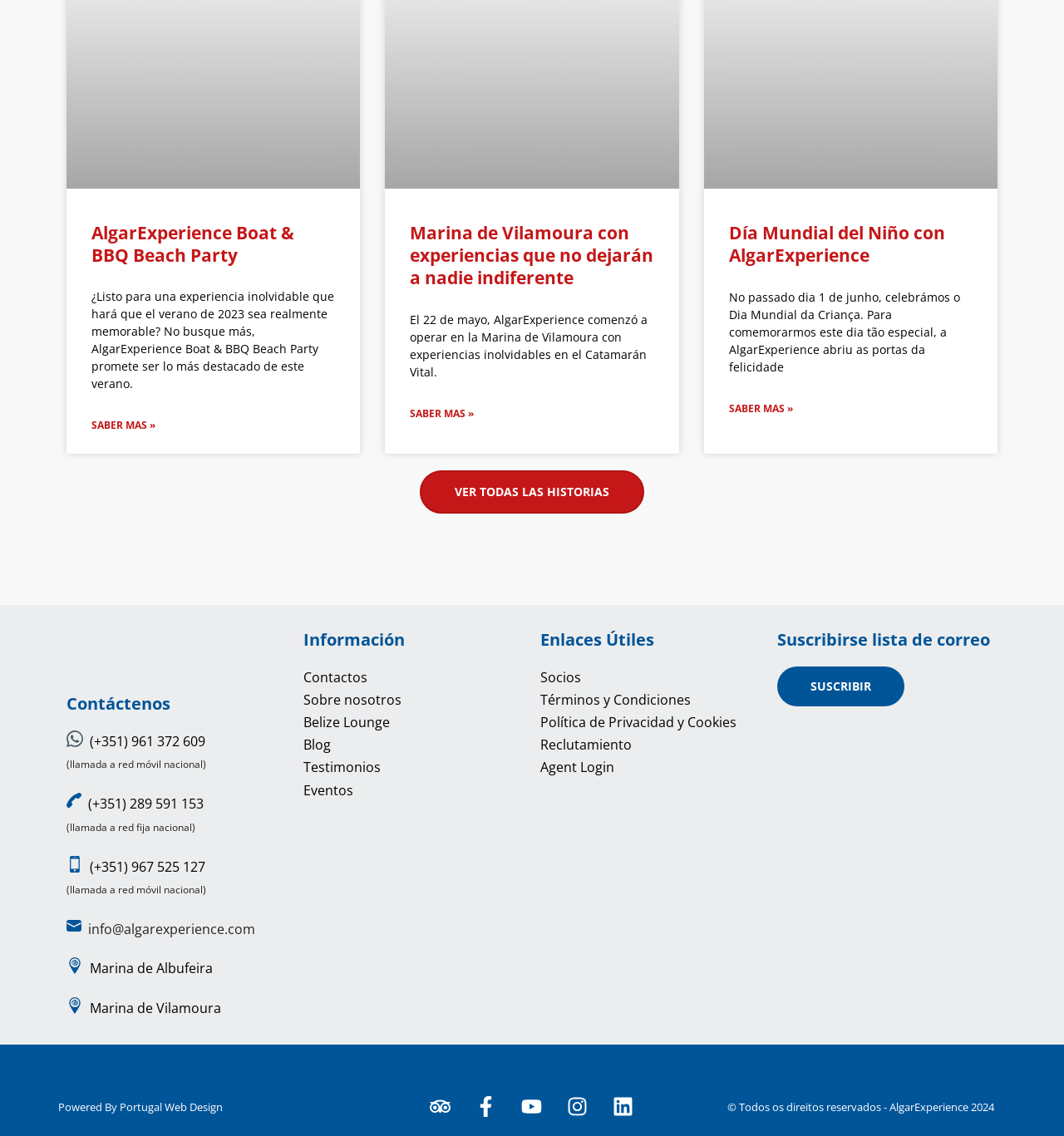Identify the bounding box for the element characterized by the following description: "Belize Lounge".

[0.285, 0.626, 0.492, 0.646]